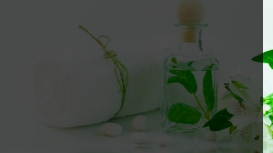Explain the details of the image comprehensively.

The image showcases a serene spa-like setting, featuring a neatly rolled white towel tied with a natural twine, alongside a glass bottle filled with green leaves, likely an essential oil or herbal infusion. Soft, delicate petals and smooth pebbles are scattered around, enhancing the tranquil ambiance. This composition evokes feelings of relaxation and wellness, perfect for a lifestyle focused on health and natural treatments. The arrangement suggests a connection to self-care rituals, promoting a holistic approach to well-being.